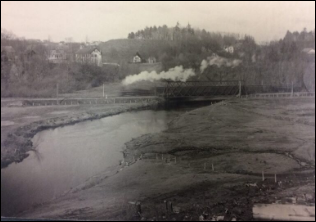Create a vivid and detailed description of the image.

This historic photograph captures a moment in West Boylston, showcasing a steam train crossing a bridge over a river, with soft plumes of smoke rising from the locomotive. The image likely dates back to the late 19th or early 20th century, revealing the region's rural landscape during a time of significant development. On the left, the river curves gracefully, while the barren land suggests ongoing construction, possibly in connection to a nearby reservoir project. In the background, several houses dot the hillside, indicating a community nestled within the surrounding natural beauty. This image serves as a poignant reminder of the changes in the area as the town evolved, including the eventual submergence of many landmarks in the wake of construction efforts.